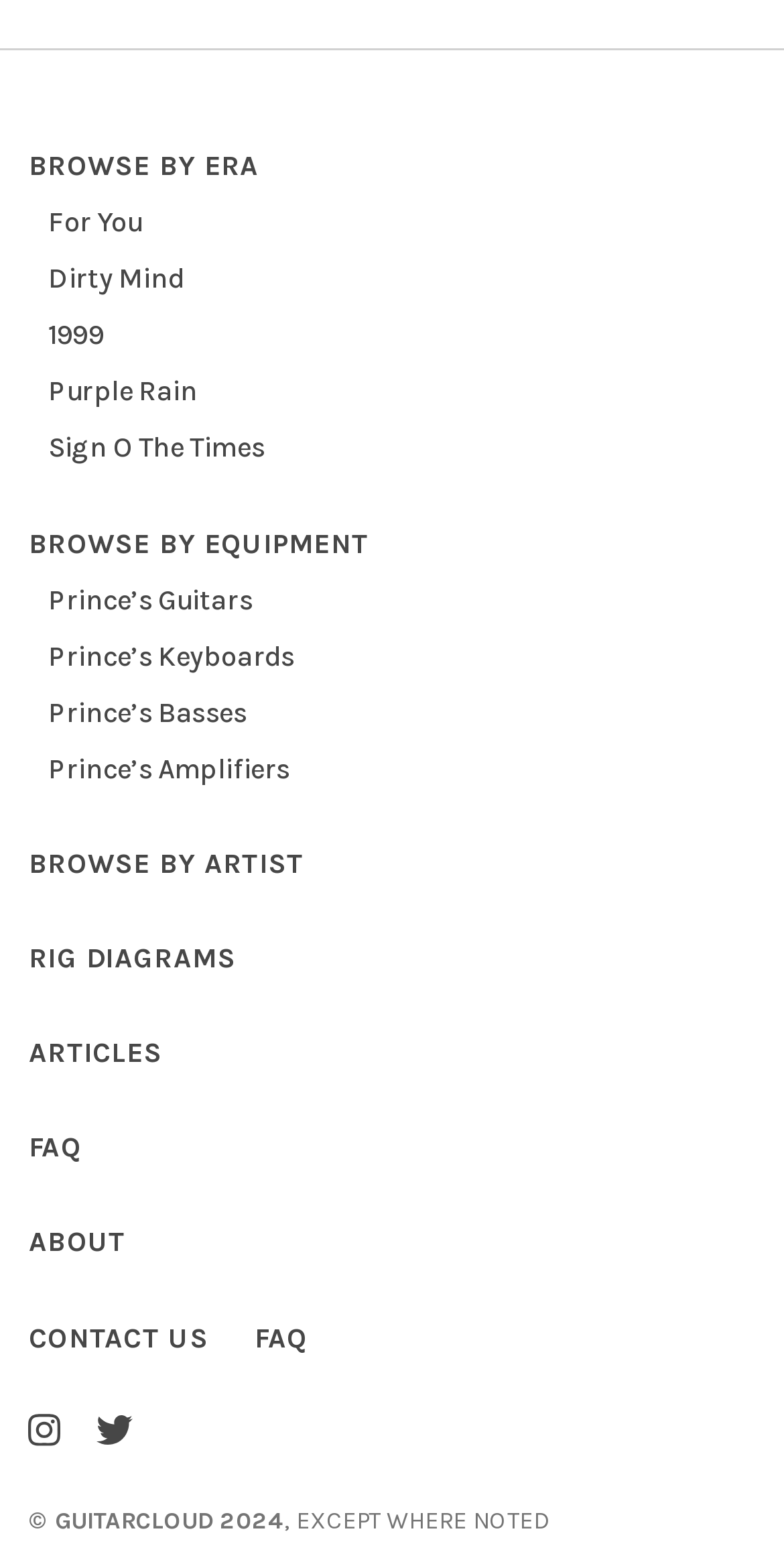Refer to the image and provide a thorough answer to this question:
What is the last link in the 'Footer Menu' section?

In the 'Footer Menu' section, I found the links 'BROWSE BY ARTIST', 'RIG DIAGRAMS', 'ARTICLES', 'FAQ', and 'ABOUT'. The last link in this section is 'ABOUT'.